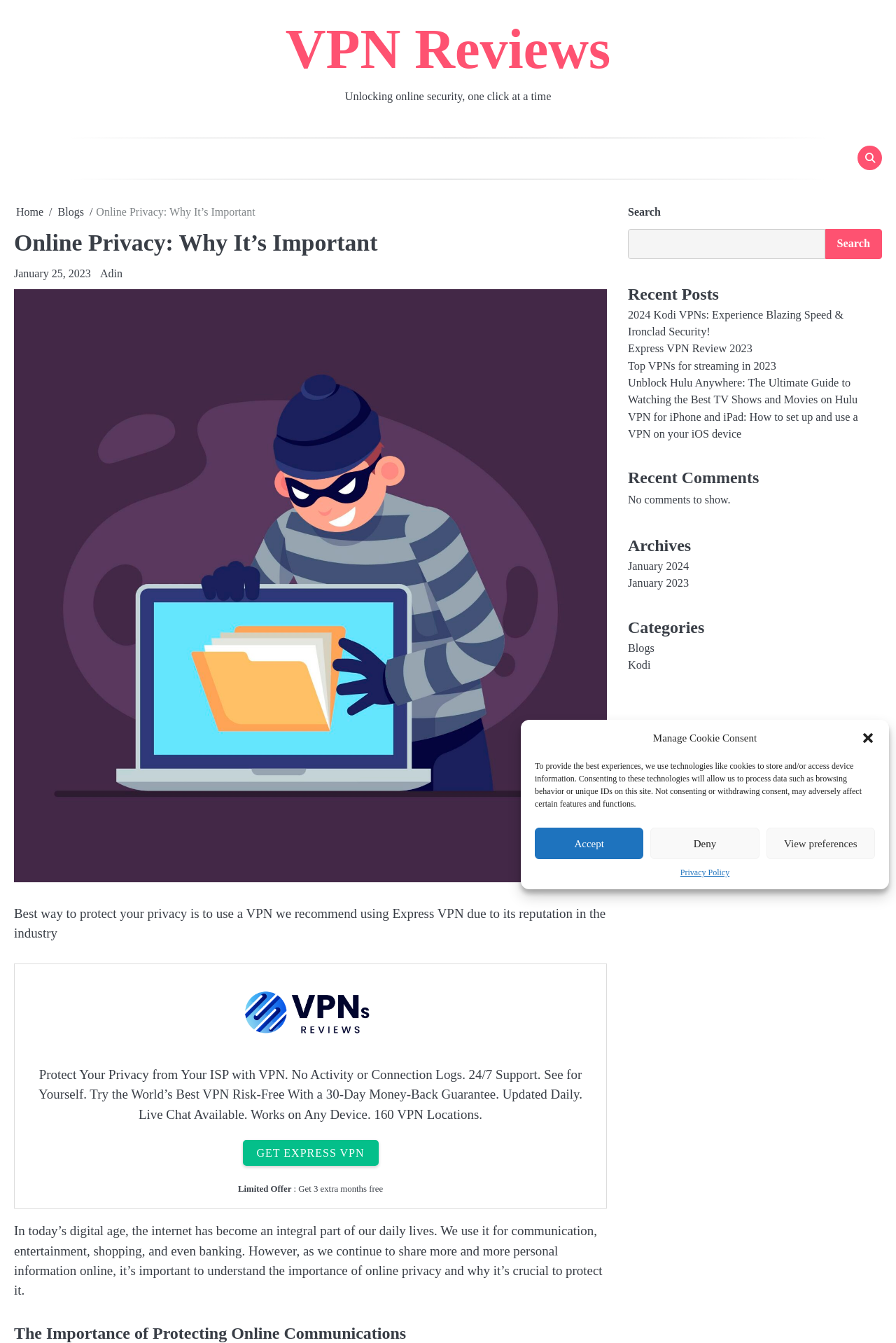Can you specify the bounding box coordinates for the region that should be clicked to fulfill this instruction: "Get Express VPN".

[0.271, 0.849, 0.422, 0.868]